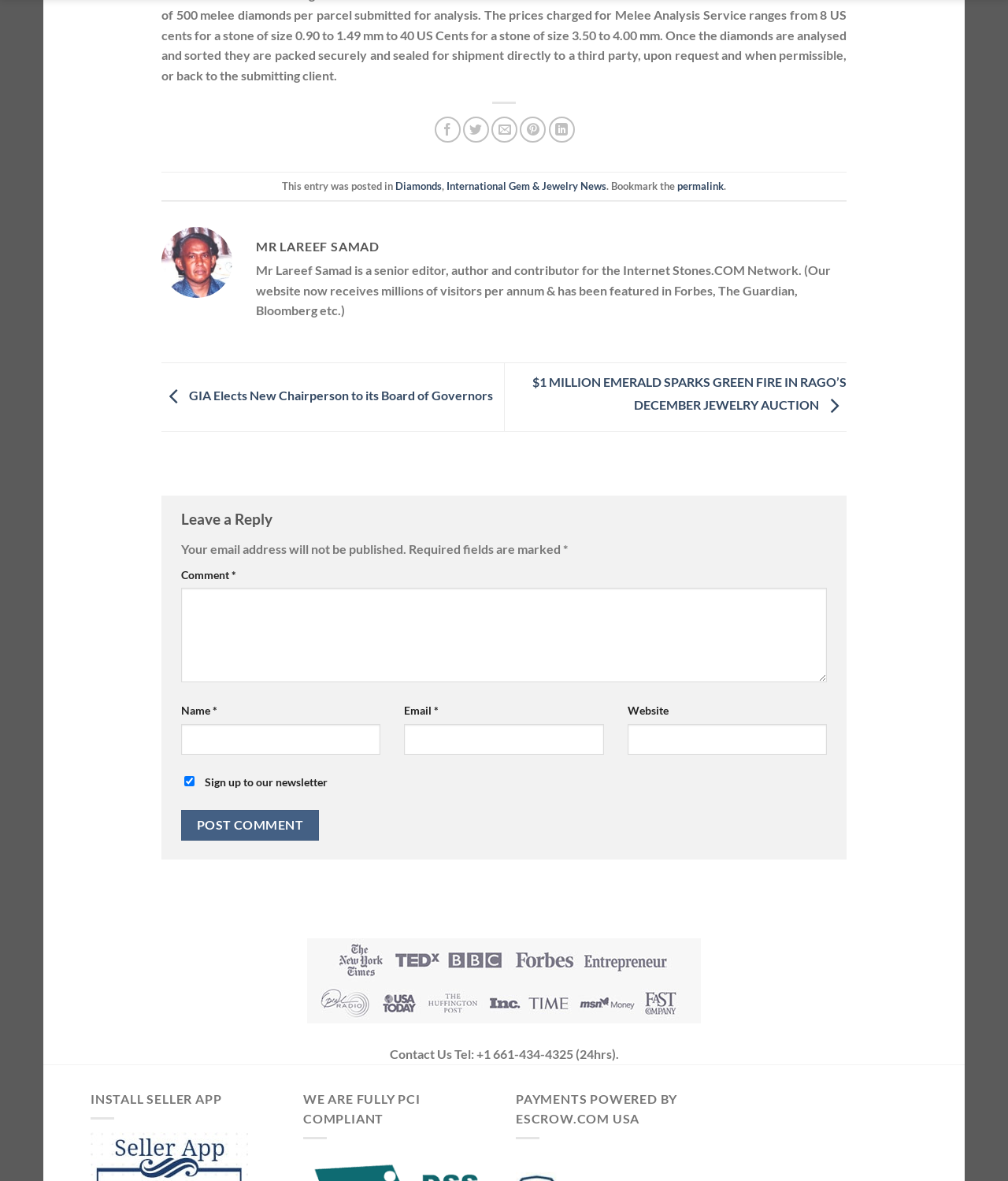Ascertain the bounding box coordinates for the UI element detailed here: "parent_node: Website name="url"". The coordinates should be provided as [left, top, right, bottom] with each value being a float between 0 and 1.

[0.622, 0.613, 0.82, 0.639]